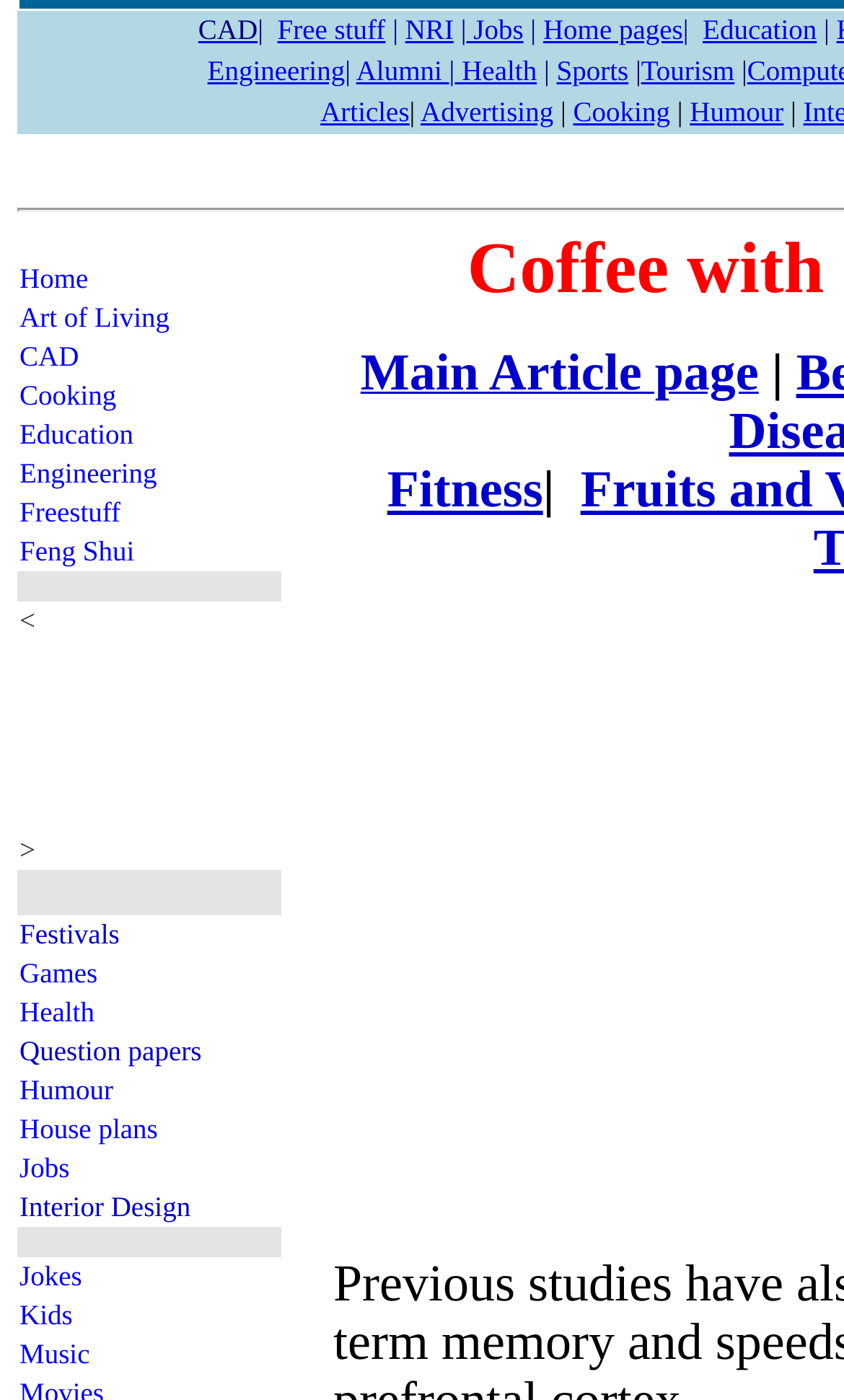Given the following UI element description: "Festivals", find the bounding box coordinates in the webpage screenshot.

[0.023, 0.655, 0.142, 0.679]